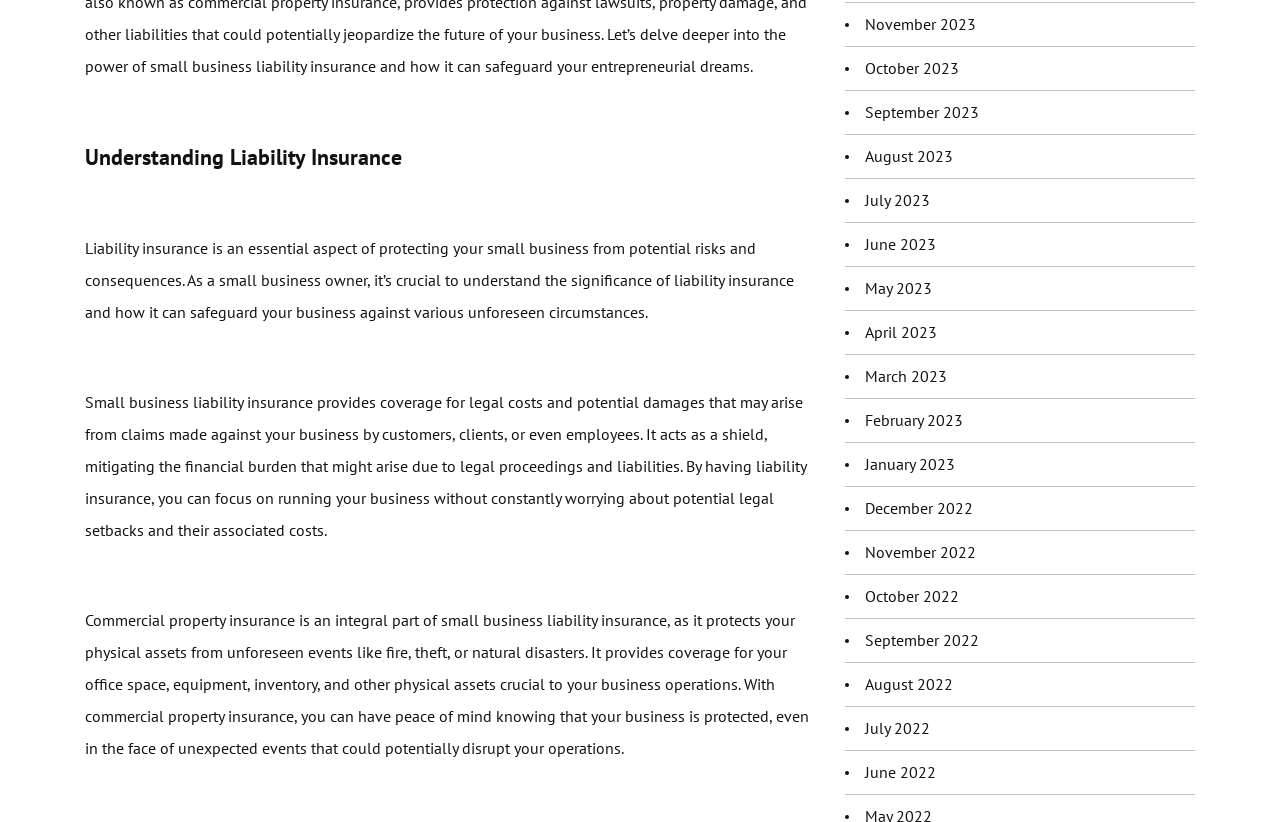Use a single word or phrase to answer this question: 
What is the purpose of liability insurance?

To safeguard business